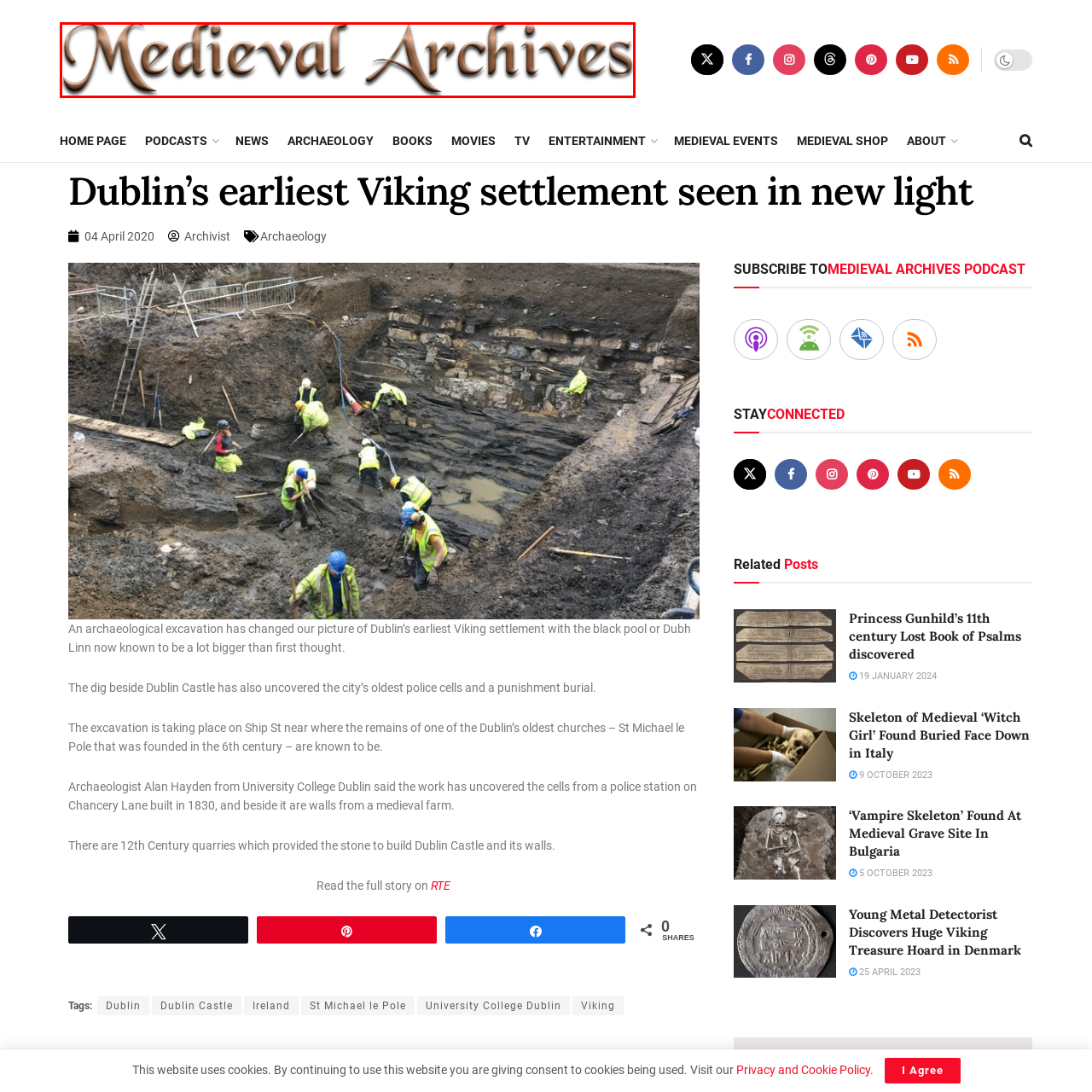Refer to the image marked by the red boundary and provide a single word or phrase in response to the question:
What historical period does the title evoke?

Medieval